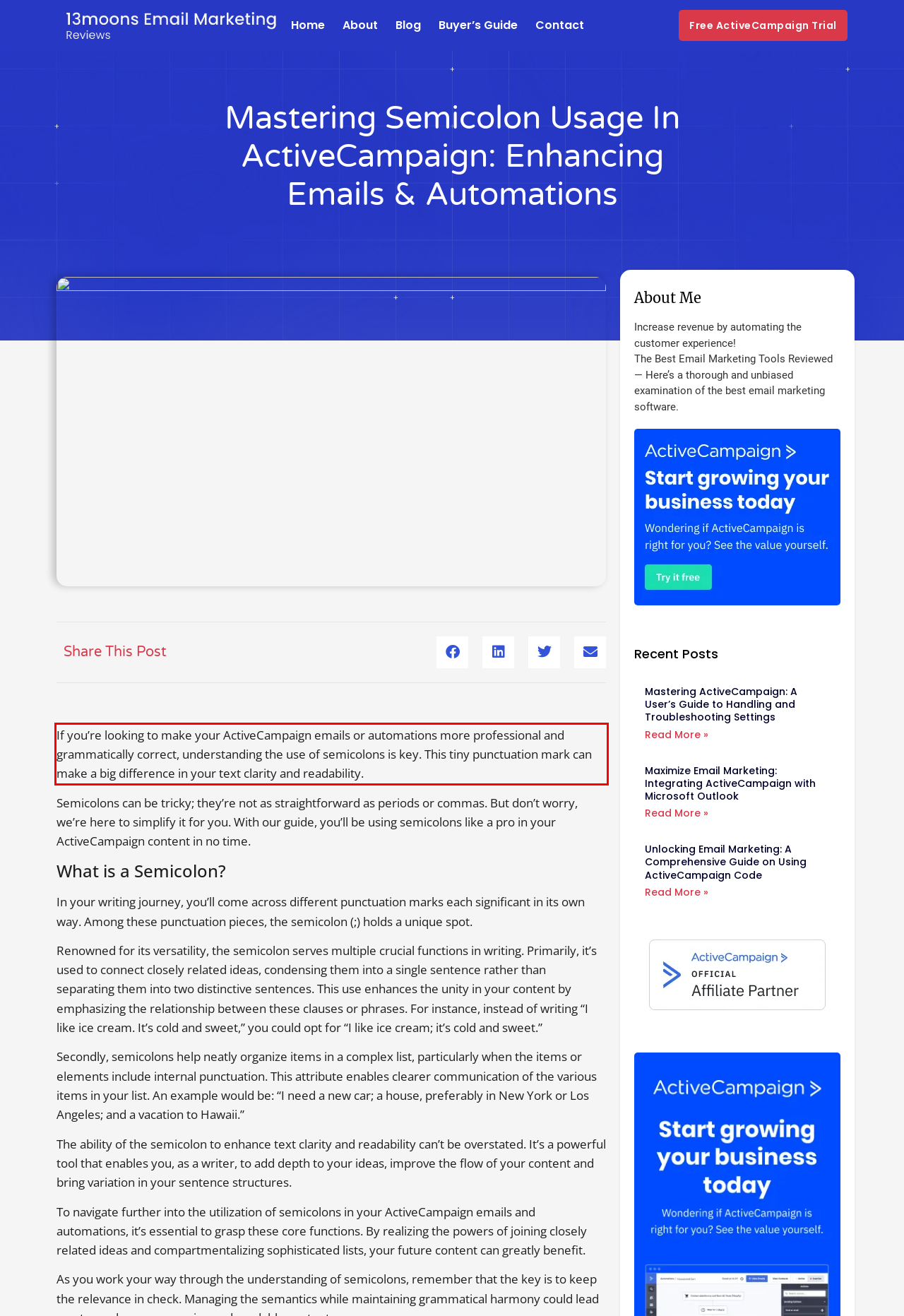Analyze the screenshot of a webpage where a red rectangle is bounding a UI element. Extract and generate the text content within this red bounding box.

If you’re looking to make your ActiveCampaign emails or automations more professional and grammatically correct, understanding the use of semicolons is key. This tiny punctuation mark can make a big difference in your text clarity and readability.